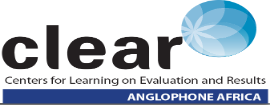What is the regional focus of this initiative?
Answer the question in as much detail as possible.

The phrase 'ANGLOPHONE AFRICA' is displayed in a bold, blue band below the logo, indicating the specific regional focus of this initiative.